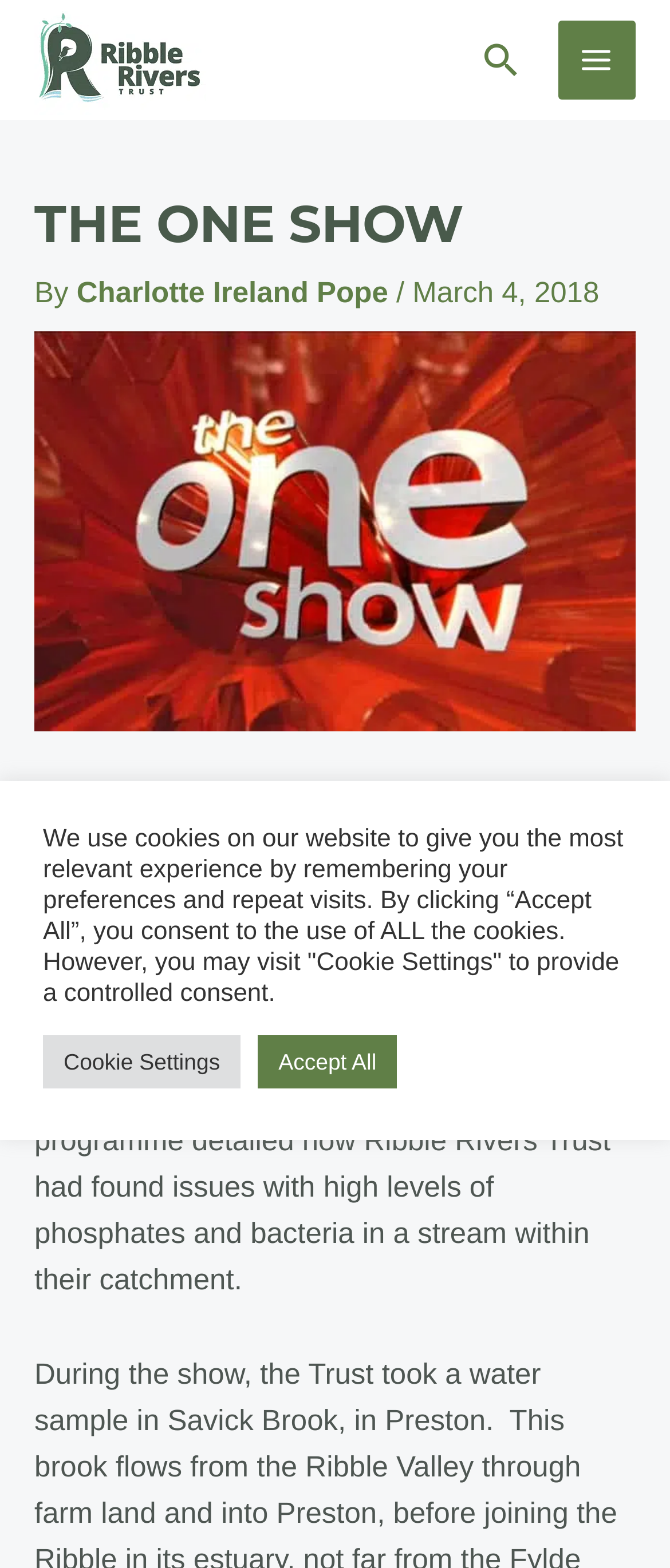Find and extract the text of the primary heading on the webpage.

THE ONE SHOW